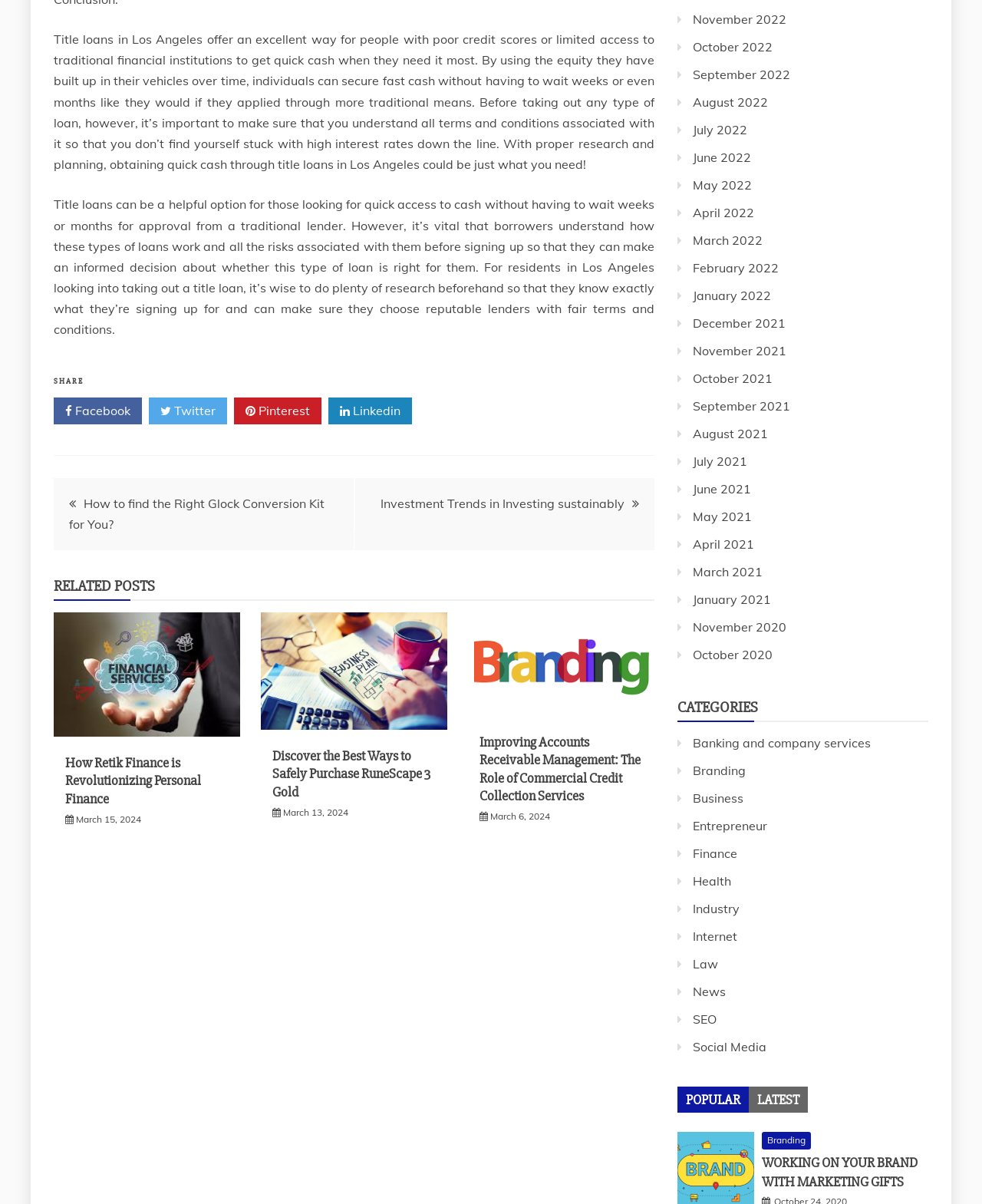Determine the bounding box coordinates in the format (top-left x, top-left y, bottom-right x, bottom-right y). Ensure all values are floating point numbers between 0 and 1. Identify the bounding box of the UI element described by: October 2020

[0.705, 0.537, 0.787, 0.55]